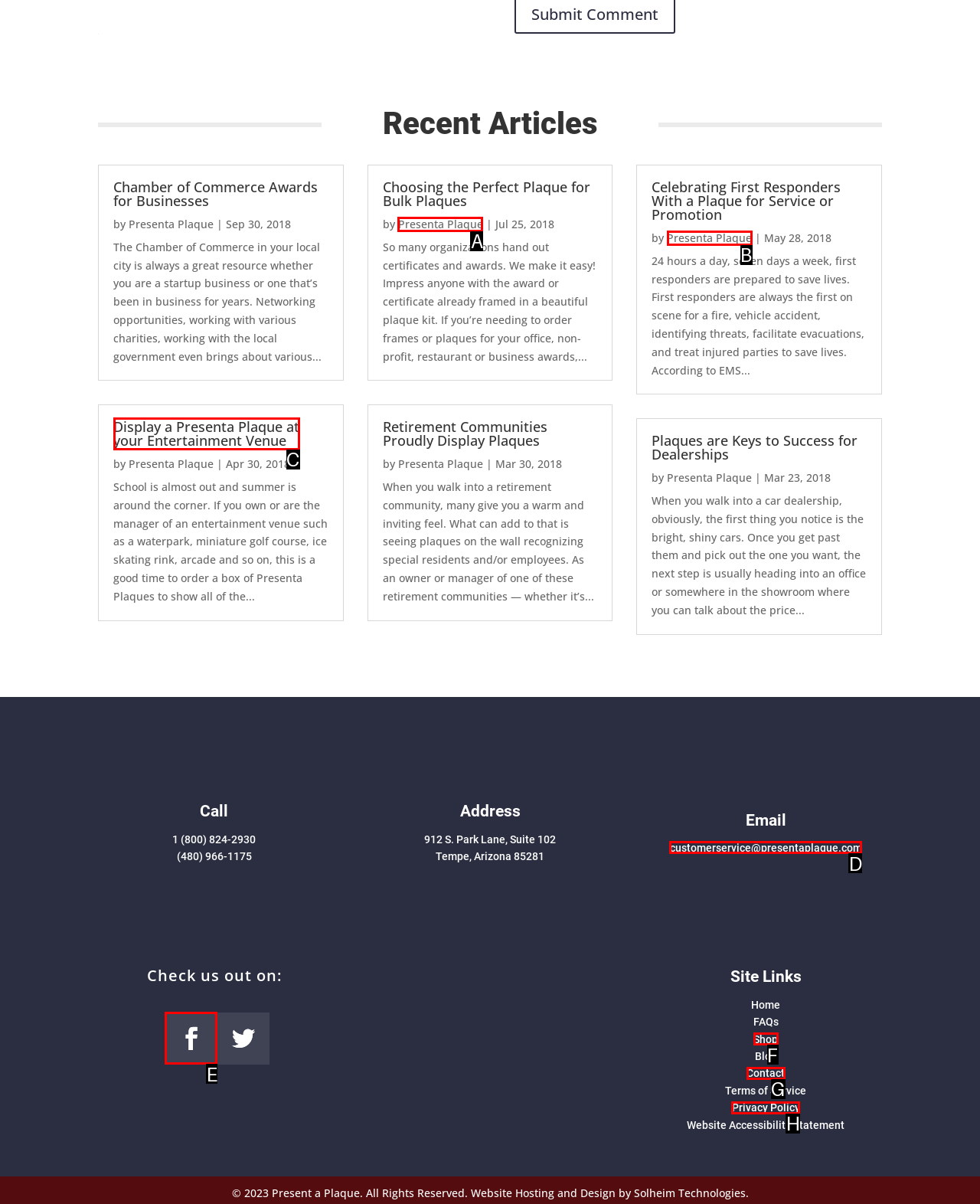Using the description: Other Books, find the HTML element that matches it. Answer with the letter of the chosen option.

None